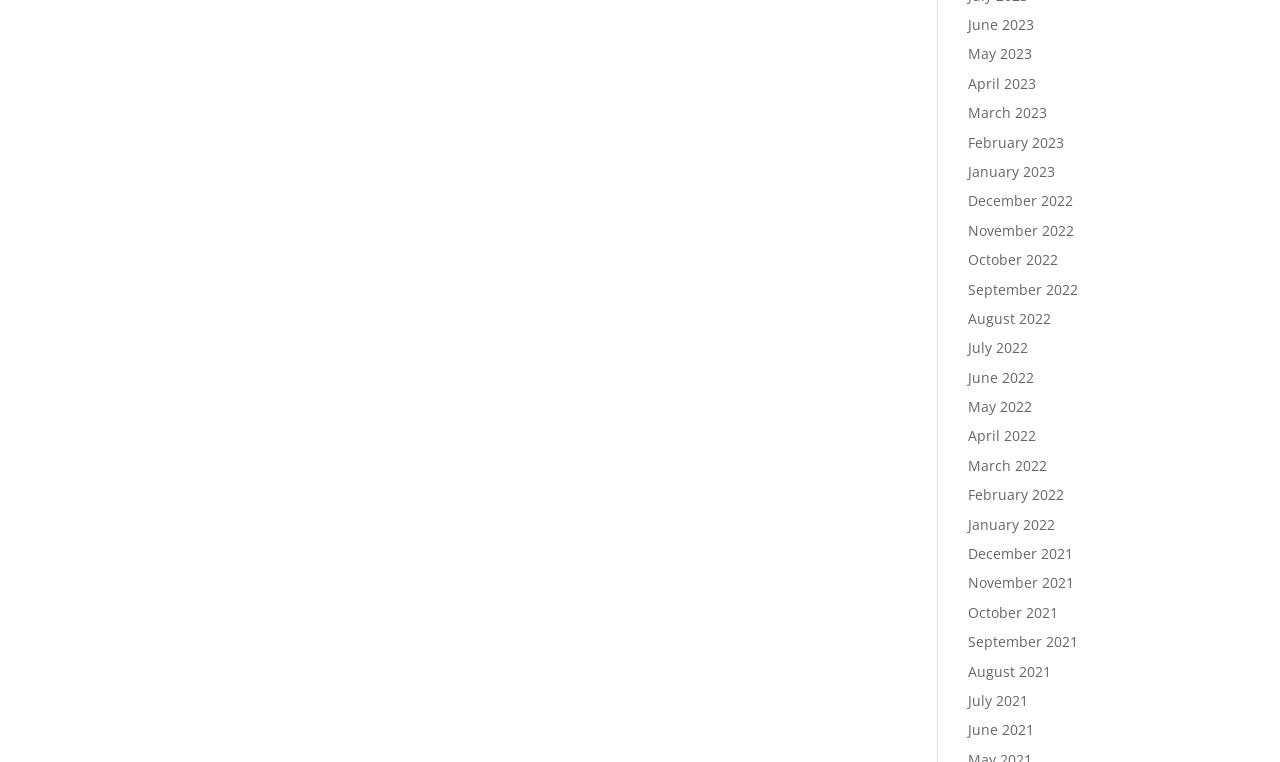Predict the bounding box for the UI component with the following description: "January 2023".

[0.756, 0.213, 0.824, 0.237]